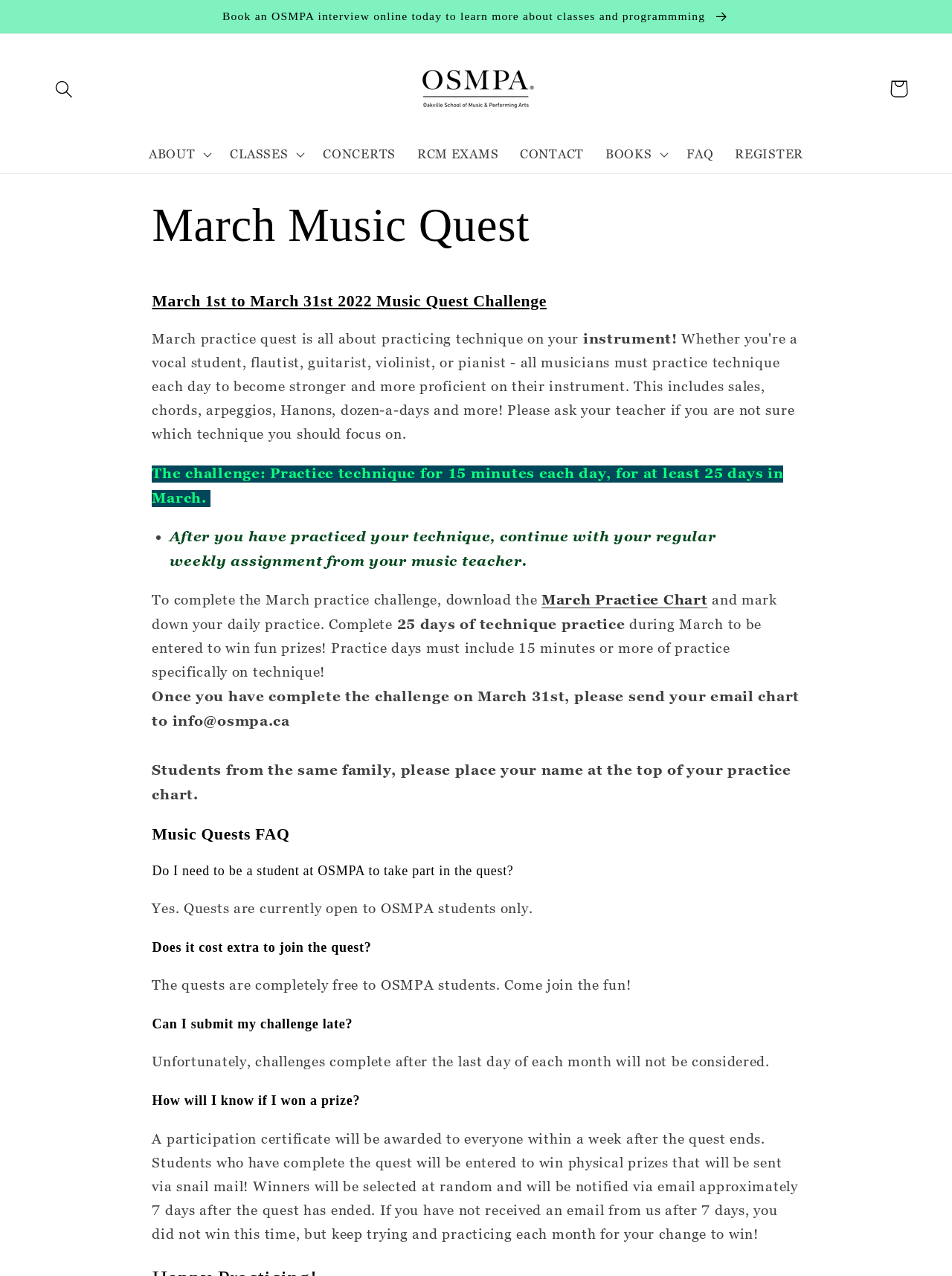Using the description: "March Practice Chart", determine the UI element's bounding box coordinates. Ensure the coordinates are in the format of four float numbers between 0 and 1, i.e., [left, top, right, bottom].

[0.569, 0.463, 0.743, 0.477]